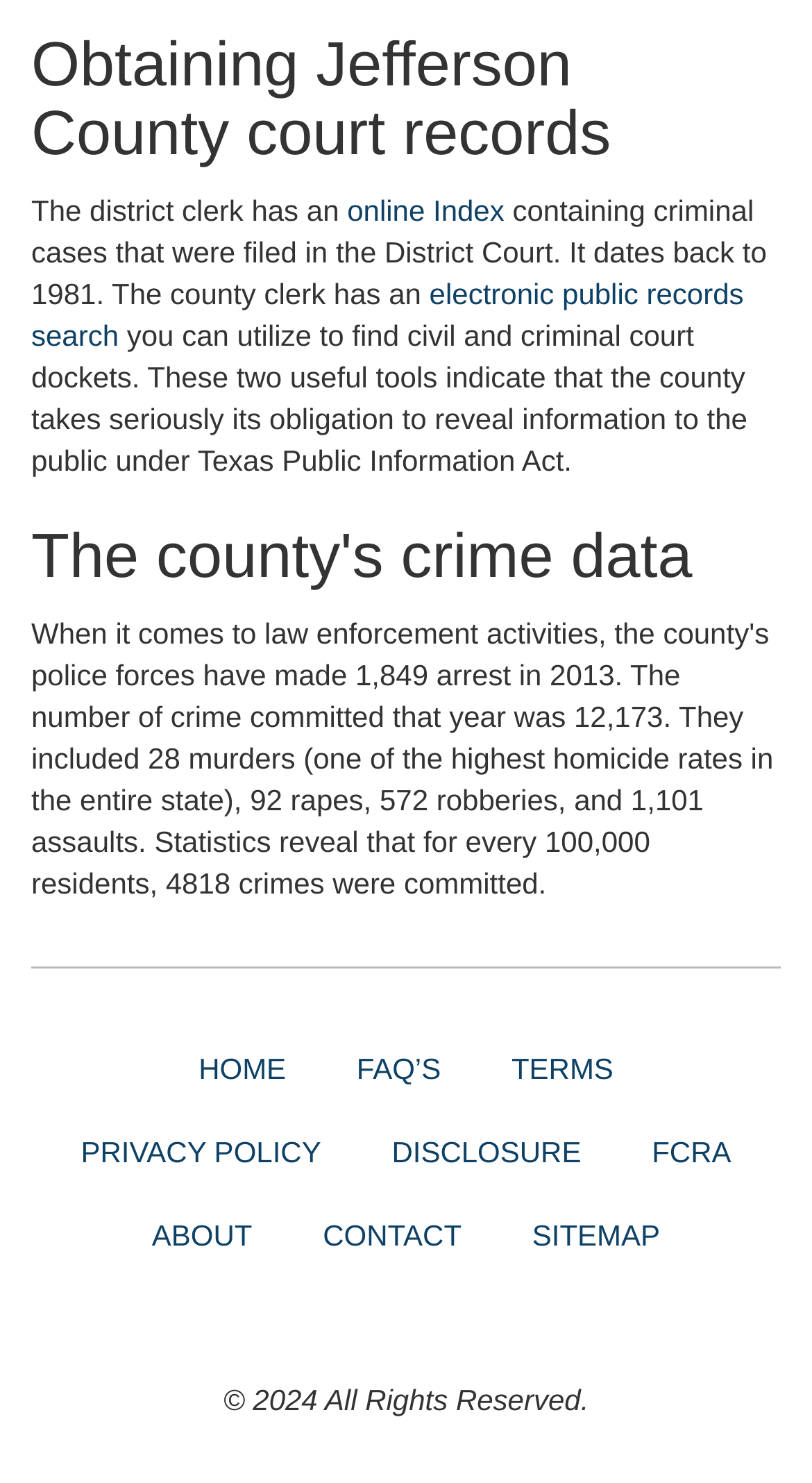What act does the county take seriously?
Answer the question with a detailed and thorough explanation.

The webpage mentions that the county takes seriously its obligation to reveal information to the public under the Texas Public Information Act, implying that the county is committed to transparency and providing access to public records.